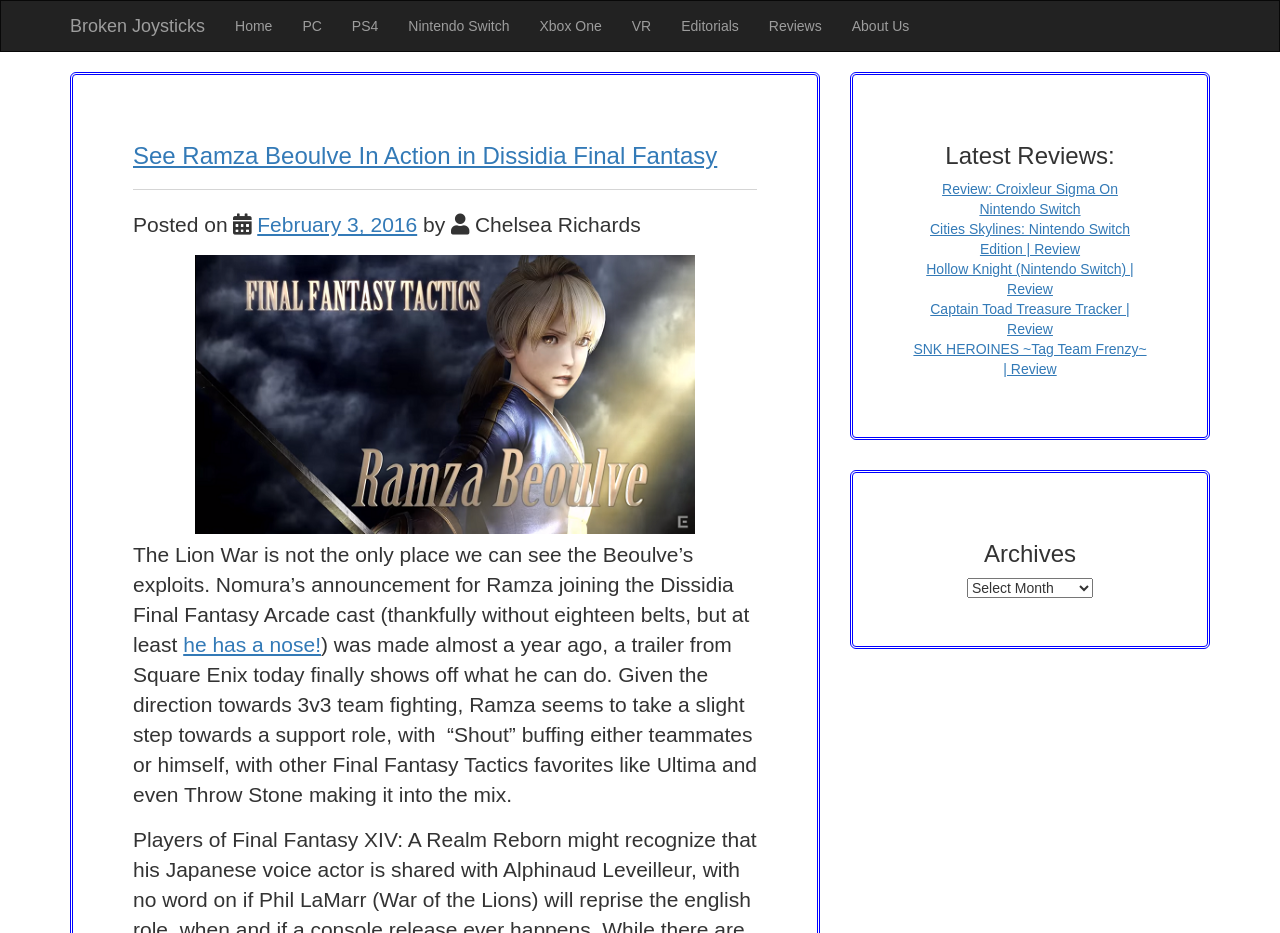What is the author's name?
Using the image as a reference, give a one-word or short phrase answer.

Chelsea Richards